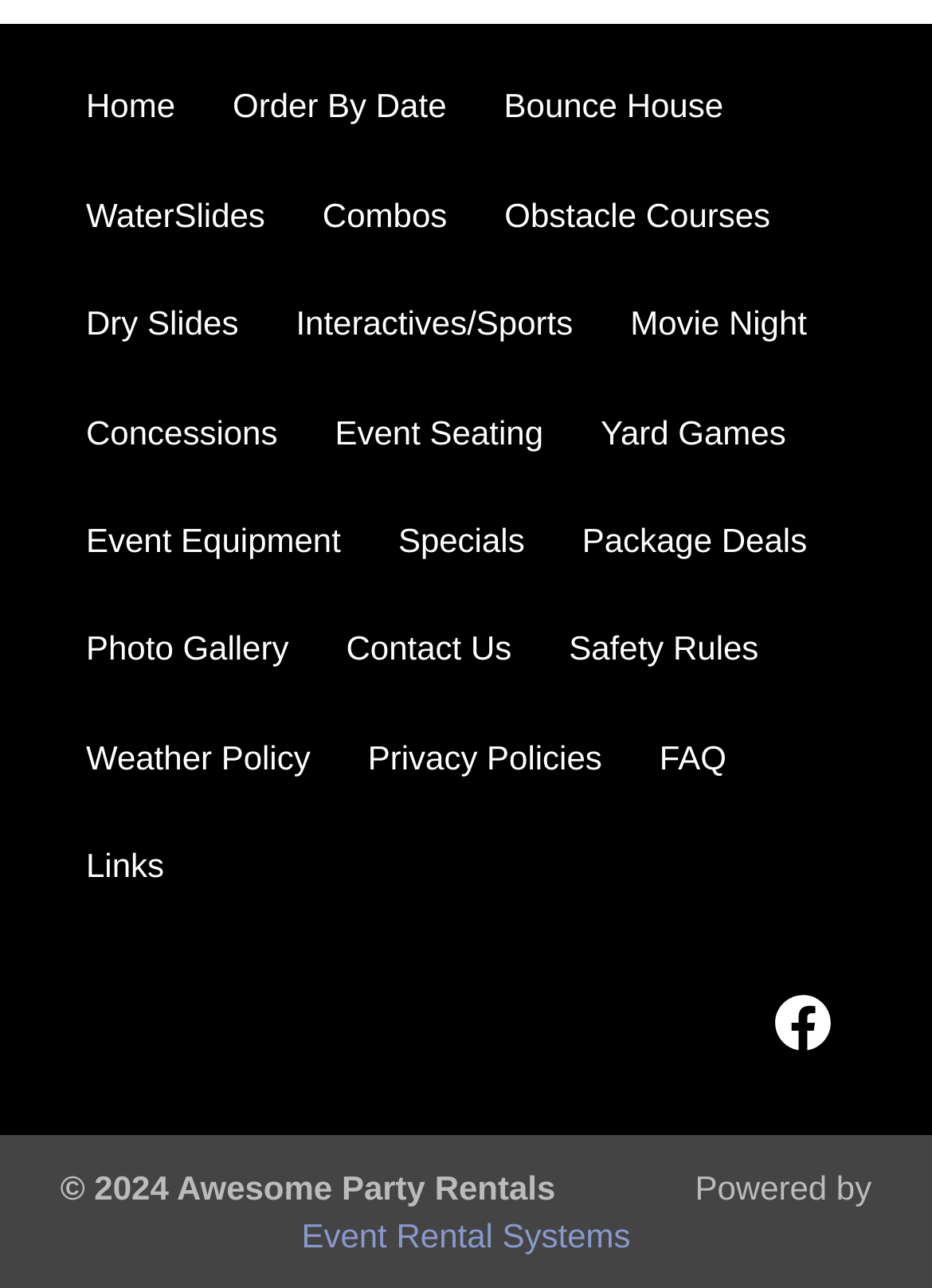Identify the bounding box coordinates of the section to be clicked to complete the task described by the following instruction: "check out combos". The coordinates should be four float numbers between 0 and 1, formatted as [left, top, right, bottom].

[0.346, 0.152, 0.48, 0.181]